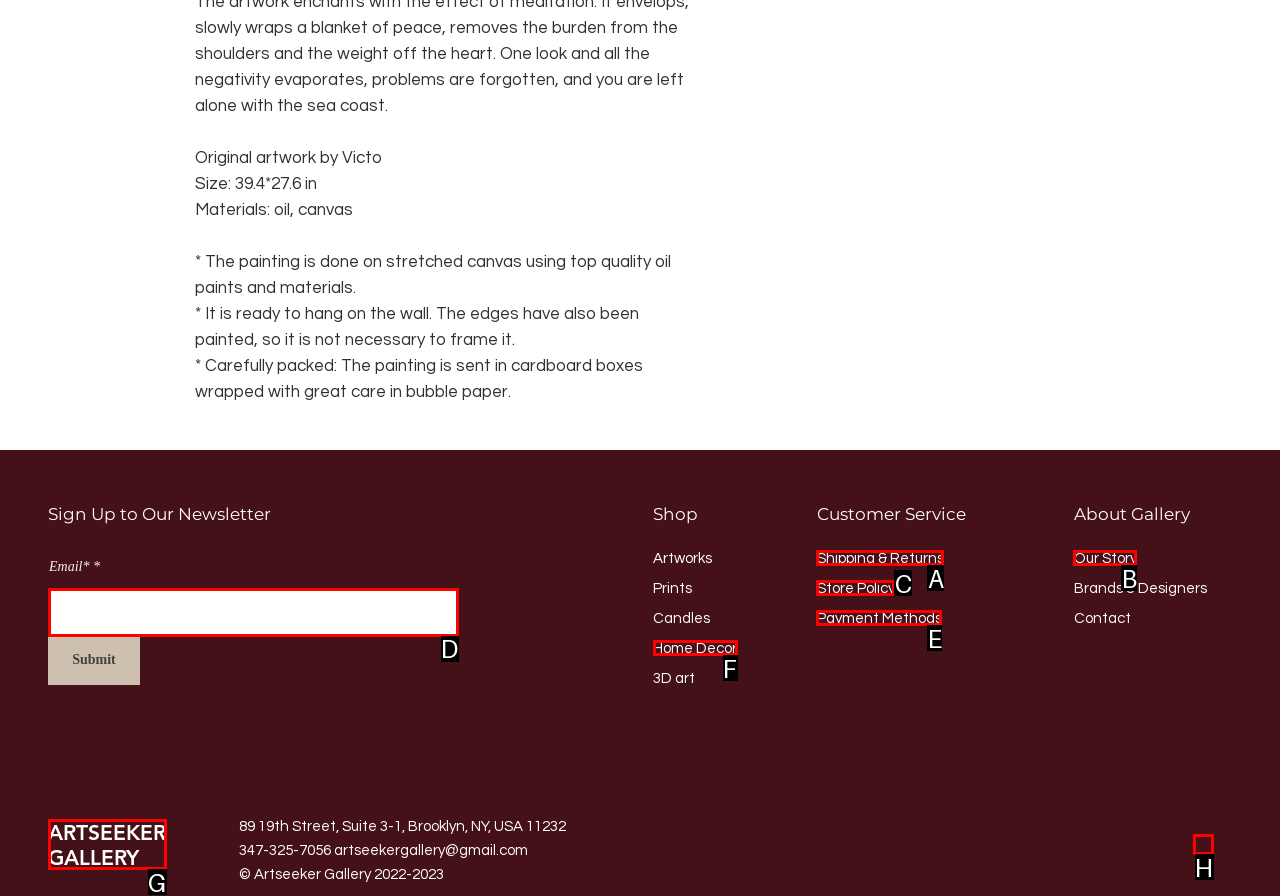To execute the task: Enter email address, which one of the highlighted HTML elements should be clicked? Answer with the option's letter from the choices provided.

D